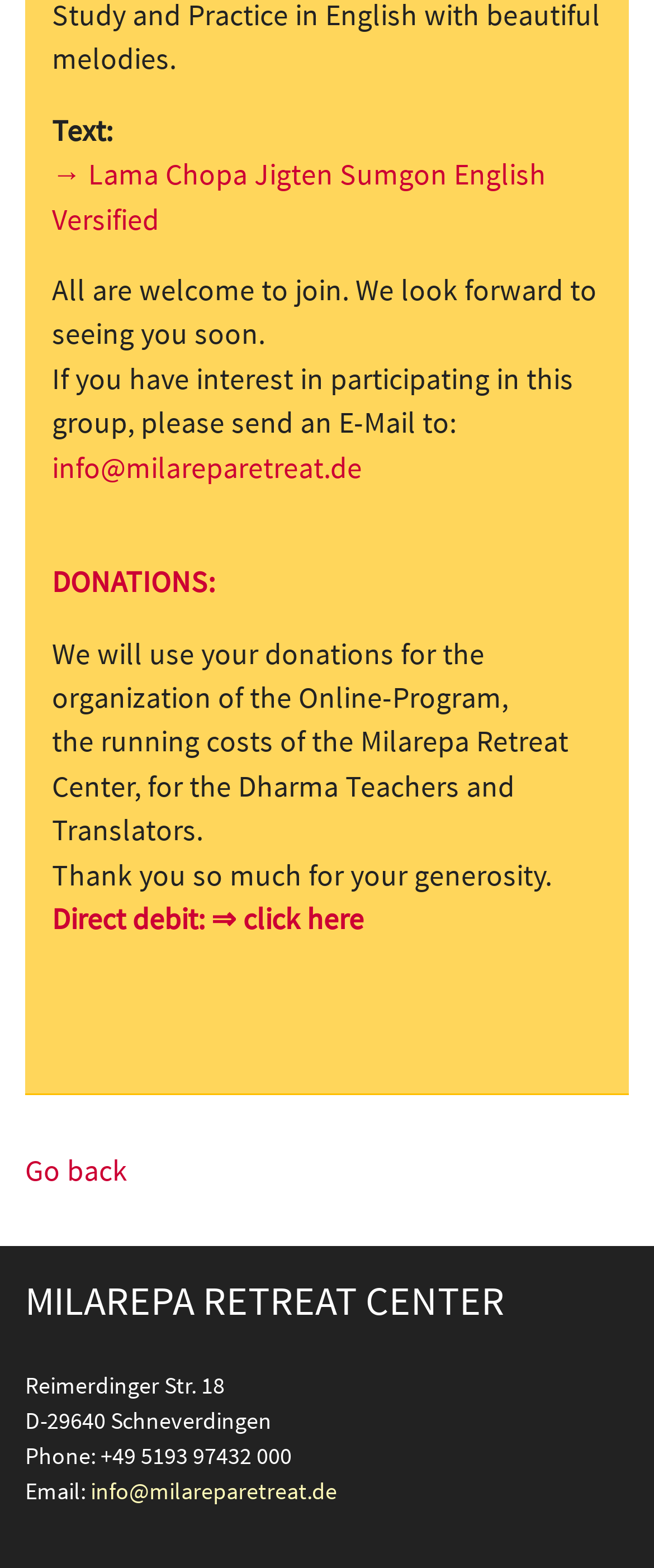What is the address of the retreat center?
Please provide a comprehensive answer to the question based on the webpage screenshot.

The address can be found at the bottom of the webpage, in the section that lists the contact information of the retreat center, which includes the address 'Reimerdinger Str. 18' and the postal code 'D-29640 Schneverdingen'.